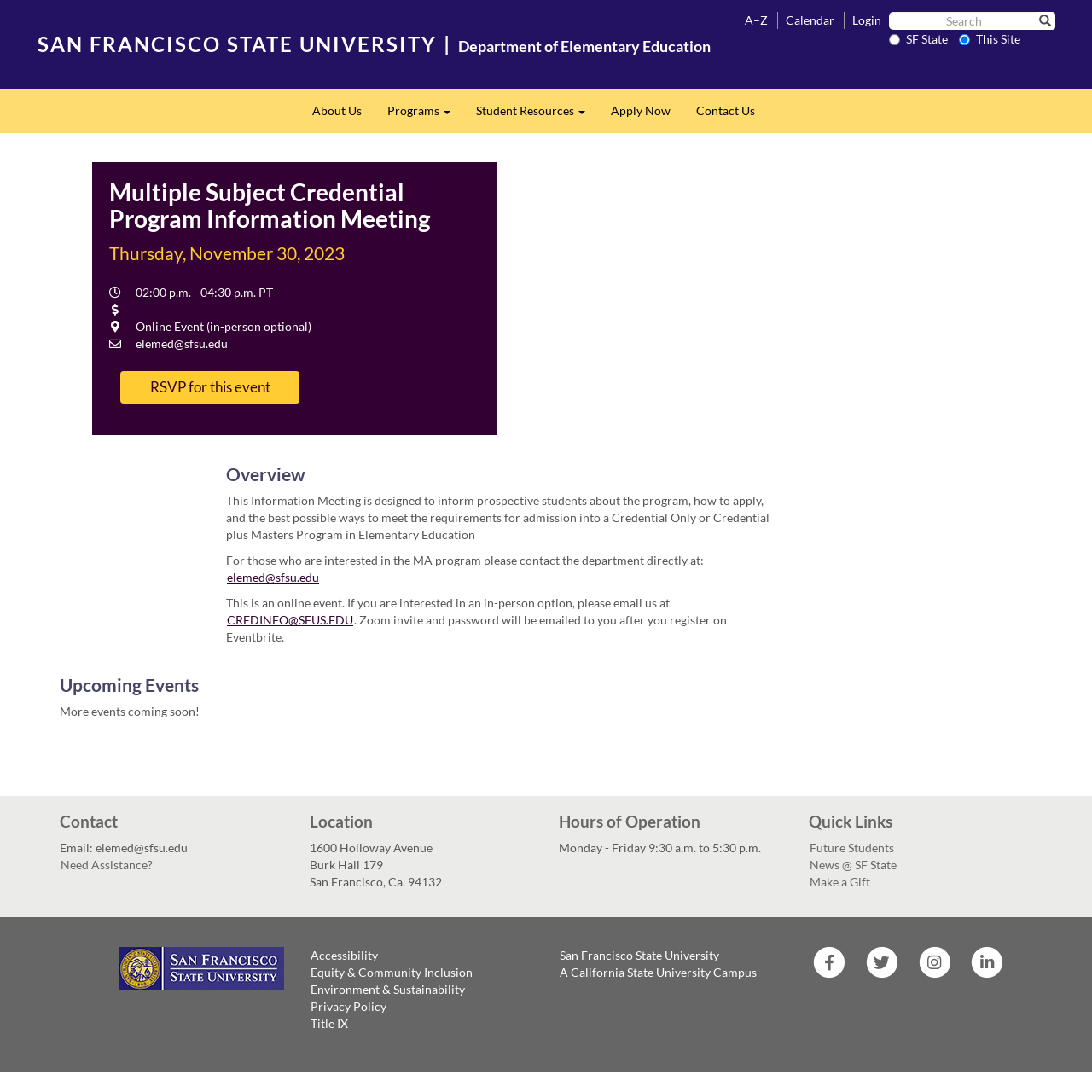Please find the main title text of this webpage.

Multiple Subject Credential Program Information Meeting